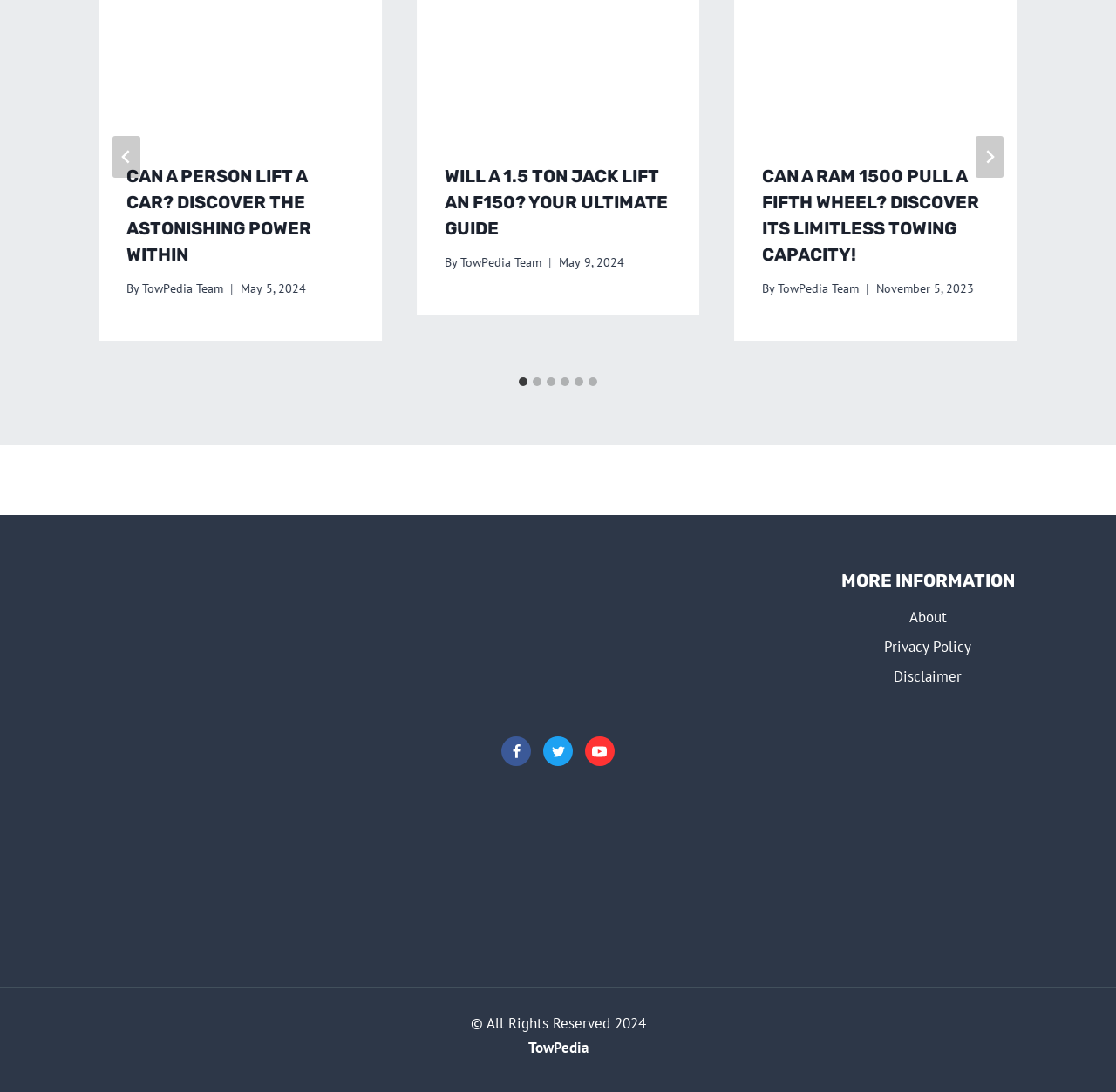Pinpoint the bounding box coordinates for the area that should be clicked to perform the following instruction: "Go to last slide".

[0.101, 0.125, 0.126, 0.163]